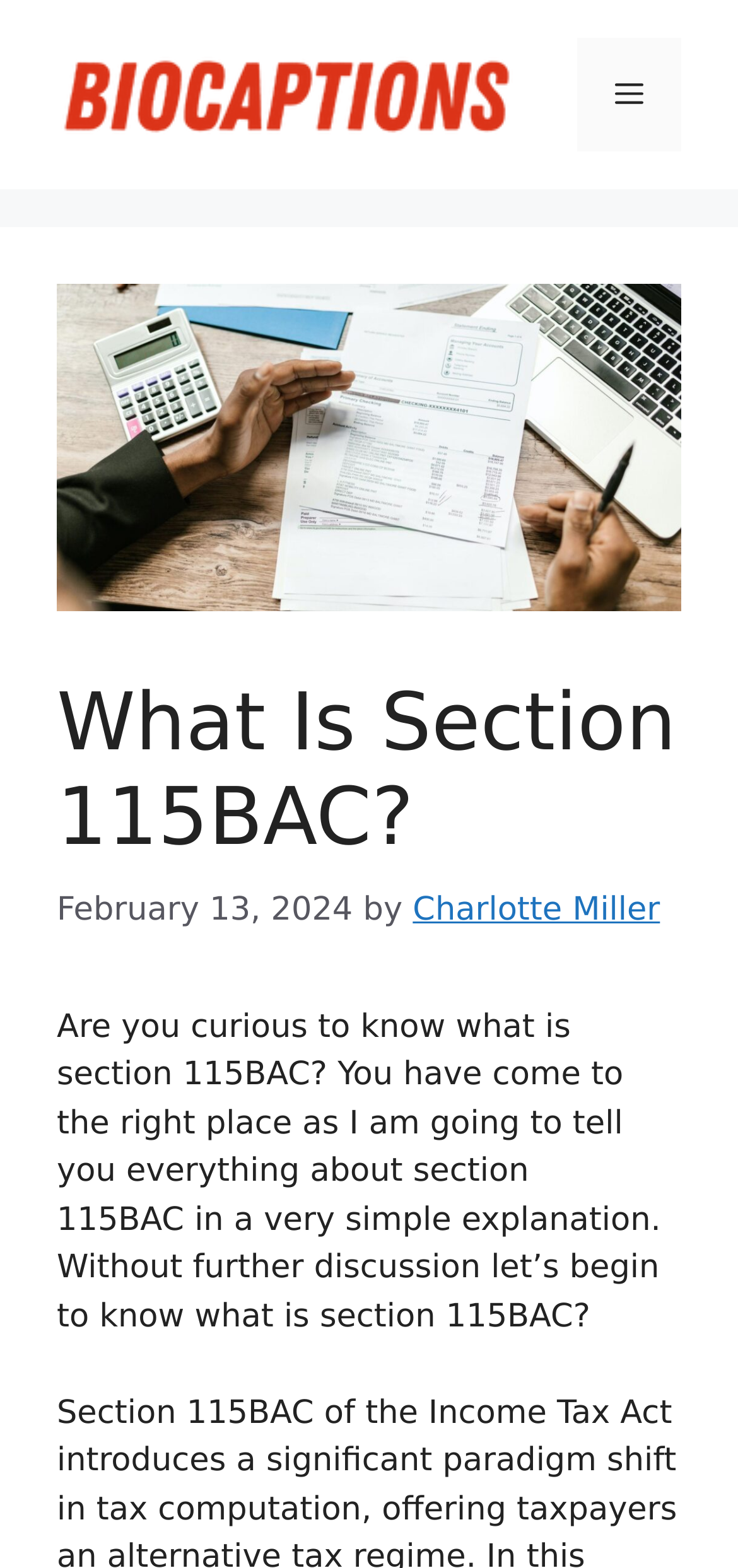Identify and provide the main heading of the webpage.

What Is Section 115BAC?